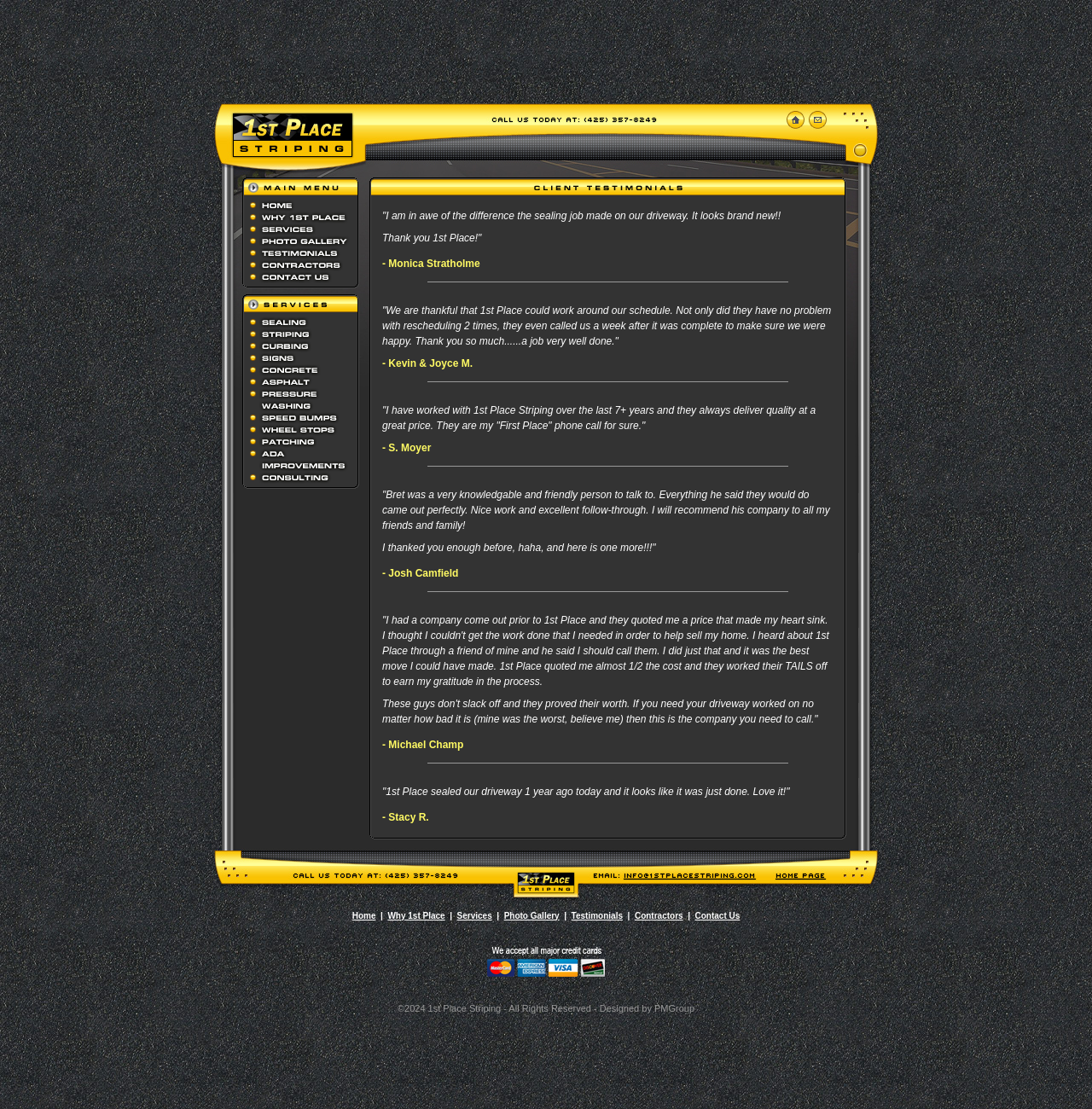What are the main services offered by this company?
Please provide a detailed answer to the question.

By analyzing the webpage structure and content, I found that the main services offered by this company are Striping, Sealing, and Parking Lot Maintenance, which are mentioned in the top-level navigation menu.